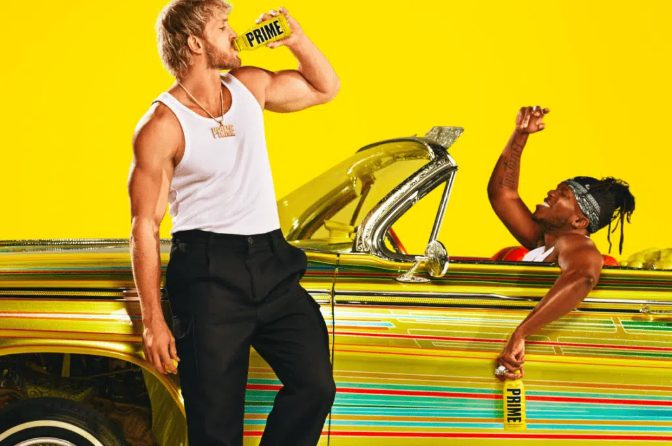When was Prime Lemonade officially announced to hit the shelves?
Please provide an in-depth and detailed response to the question.

According to the caption, the official launch date of Prime Lemonade was announced to be August 20th, 2021, which reflects the enthusiasm of loyal fans eagerly awaiting the release.